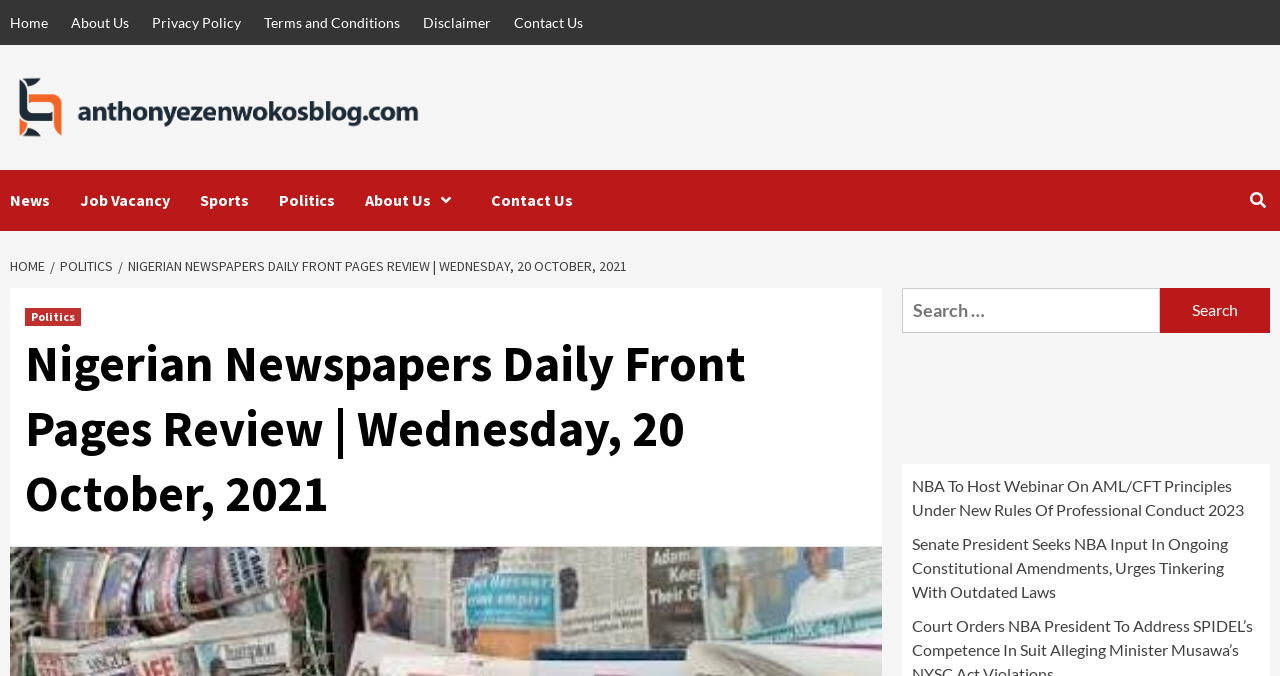How many search boxes are there?
Please provide a comprehensive answer based on the details in the screenshot.

I found one search box with a label 'Search for:' and a button 'Search'.